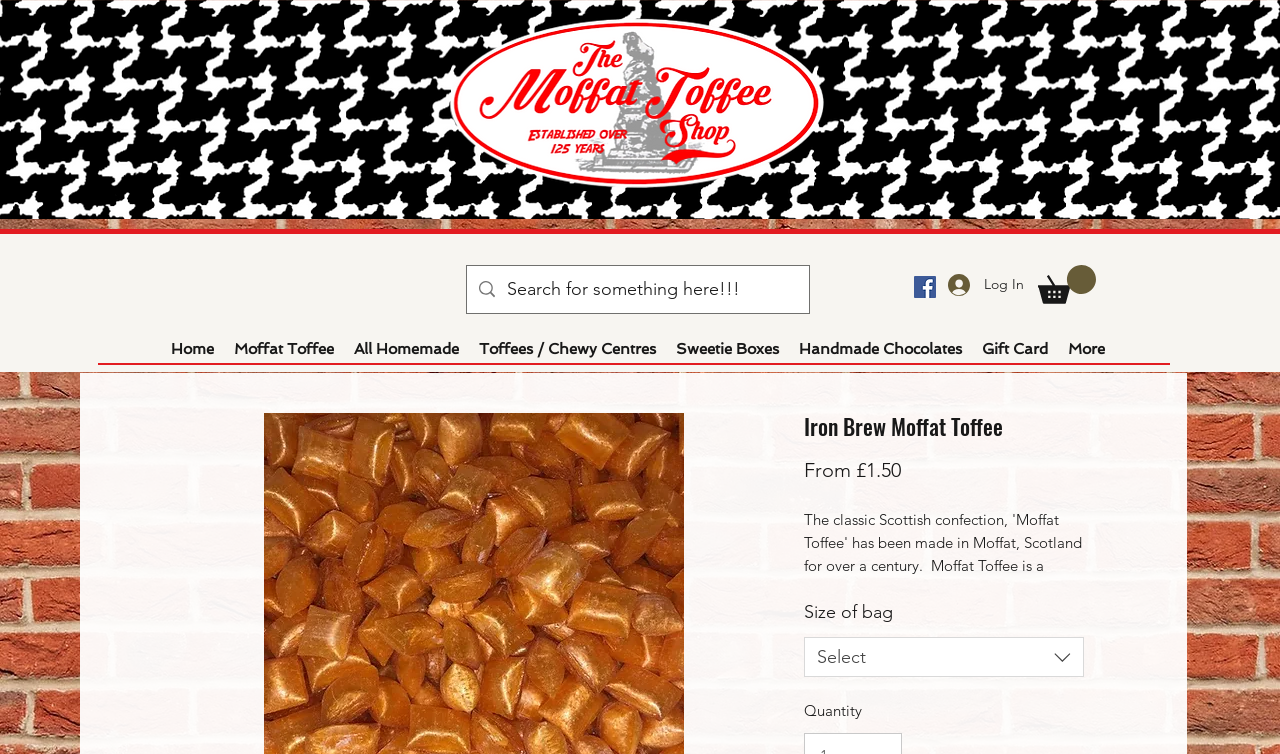Specify the bounding box coordinates of the element's area that should be clicked to execute the given instruction: "Go to the Home page". The coordinates should be four float numbers between 0 and 1, i.e., [left, top, right, bottom].

[0.125, 0.447, 0.175, 0.48]